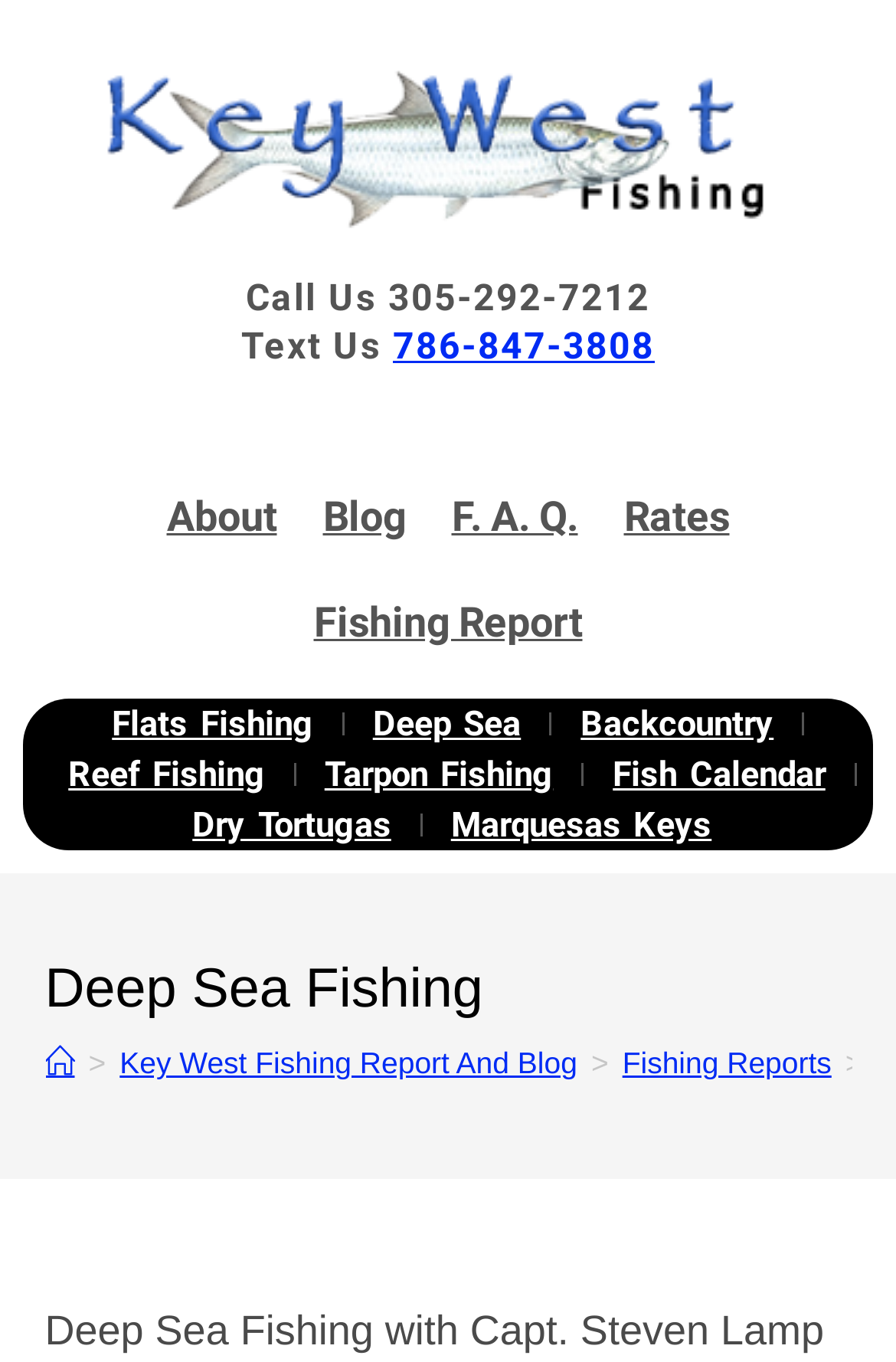Please predict the bounding box coordinates of the element's region where a click is necessary to complete the following instruction: "Click the 'About' link". The coordinates should be represented by four float numbers between 0 and 1, i.e., [left, top, right, bottom].

[0.16, 0.34, 0.335, 0.418]